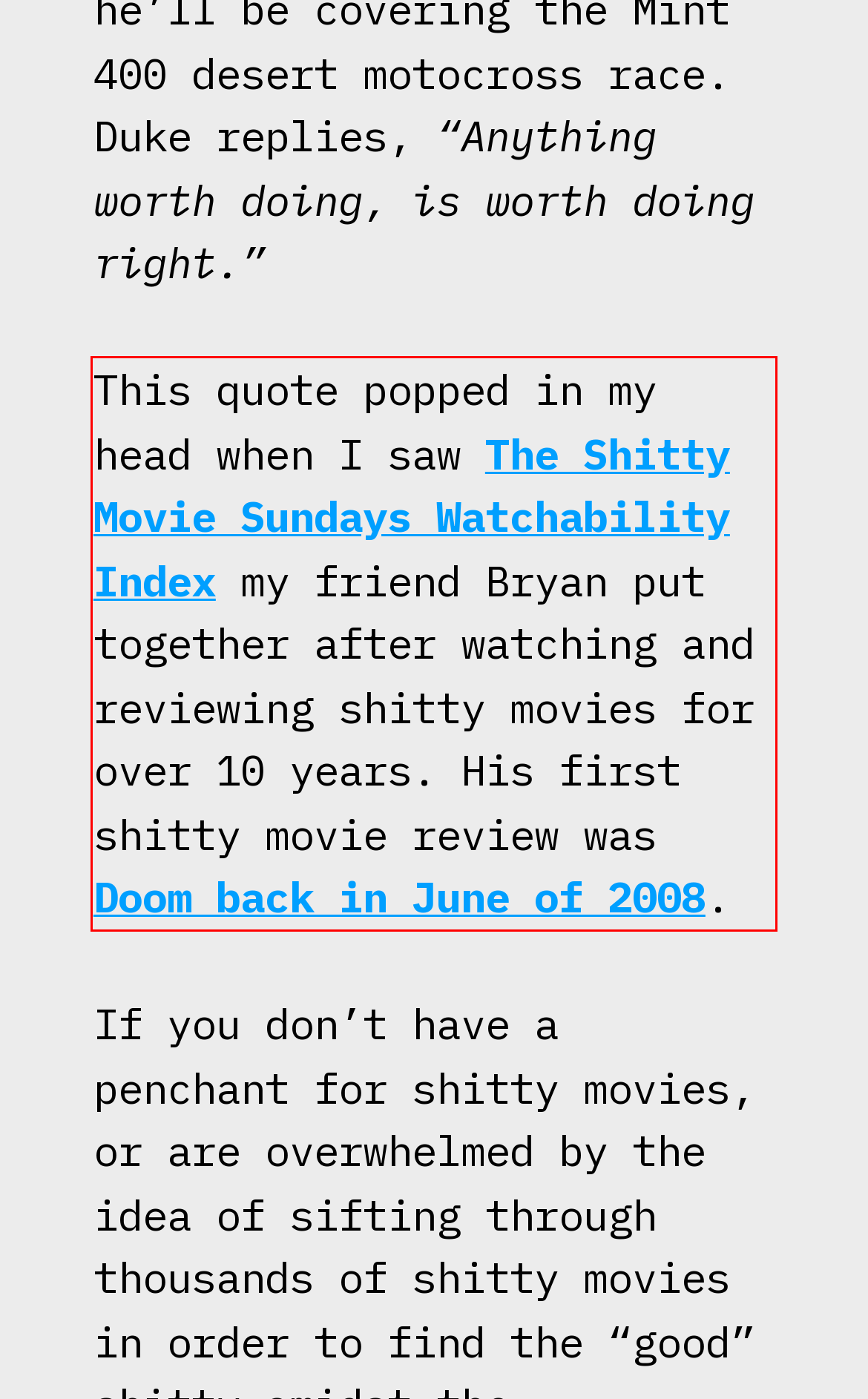Please perform OCR on the text content within the red bounding box that is highlighted in the provided webpage screenshot.

This quote popped in my head when I saw The Shitty Movie Sundays Watchability Index my friend Bryan put together after watching and reviewing shitty movies for over 10 years. His first shitty movie review was Doom back in June of 2008.